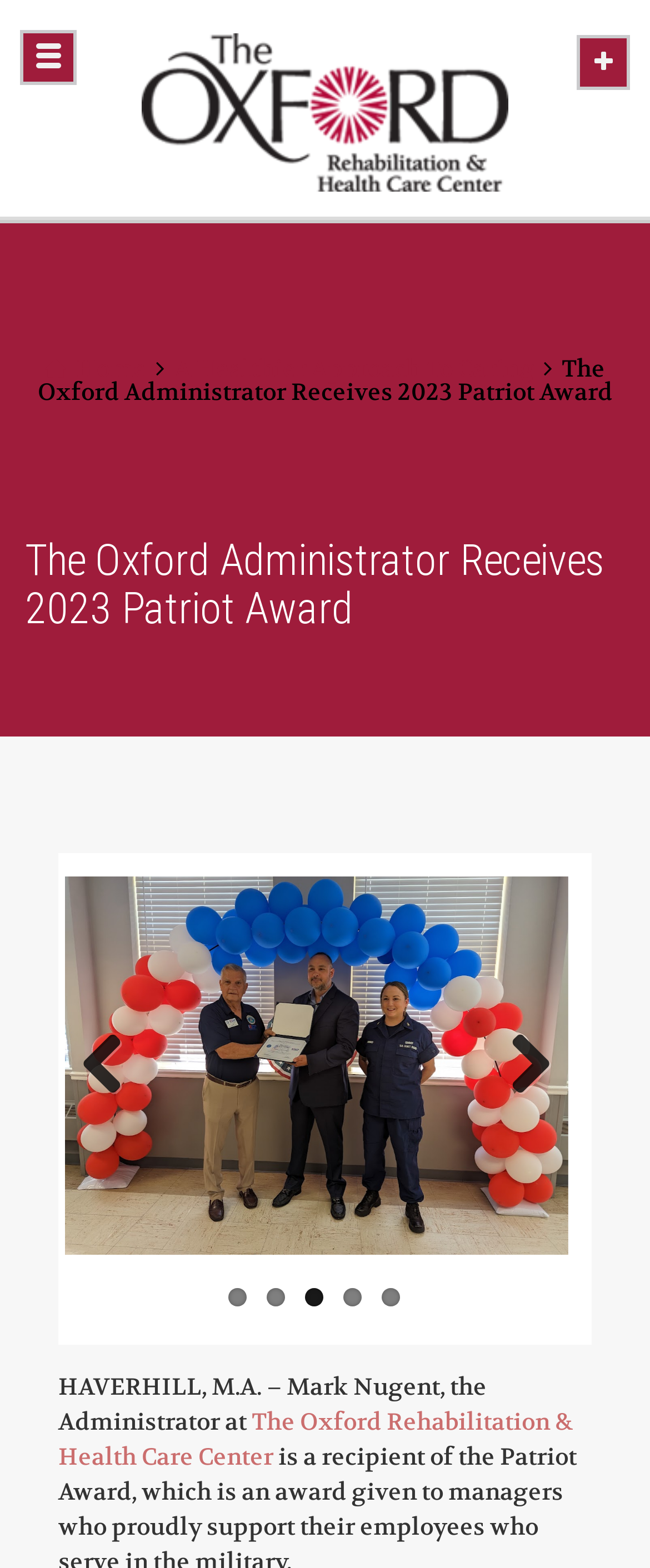Provide a thorough summary of the webpage.

The webpage is about Mark Nugent, the Administrator at The Oxford Rehabilitation & Health Care Center, receiving the 2023 Patriot Award. At the top left, there is a link to the center's homepage, accompanied by an image of the center's logo. To the right of the logo, there is a list item labeled "Toggle Buttons". 

Below the top section, there are three links: "Home", "A Healthier Approach To Caring", and a heading that repeats the title of the webpage. The main content of the webpage is an article about Mark Nugent receiving the Patriot Award. The article is accompanied by five images, which are likely photos related to the award or Mark Nugent. 

At the bottom of the article, there are navigation links to move through the pages, including "Previous" and "Next" buttons, as well as numbered links from 1 to 5. The article itself is divided into three paragraphs, with the first paragraph introducing Mark Nugent and the award, and the second paragraph describing the award and its significance.